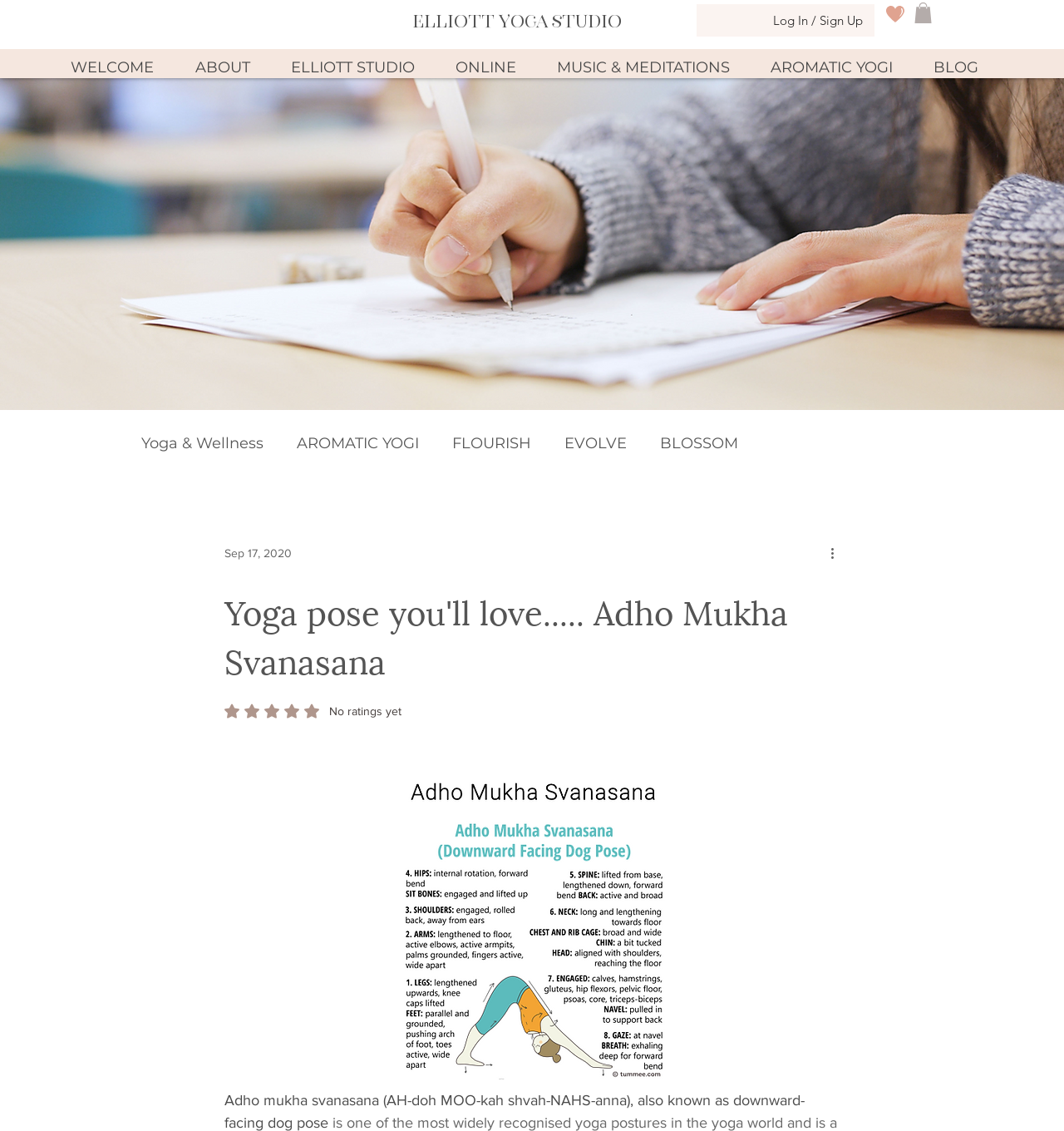Locate the bounding box coordinates of the element's region that should be clicked to carry out the following instruction: "Reply". The coordinates need to be four float numbers between 0 and 1, i.e., [left, top, right, bottom].

None